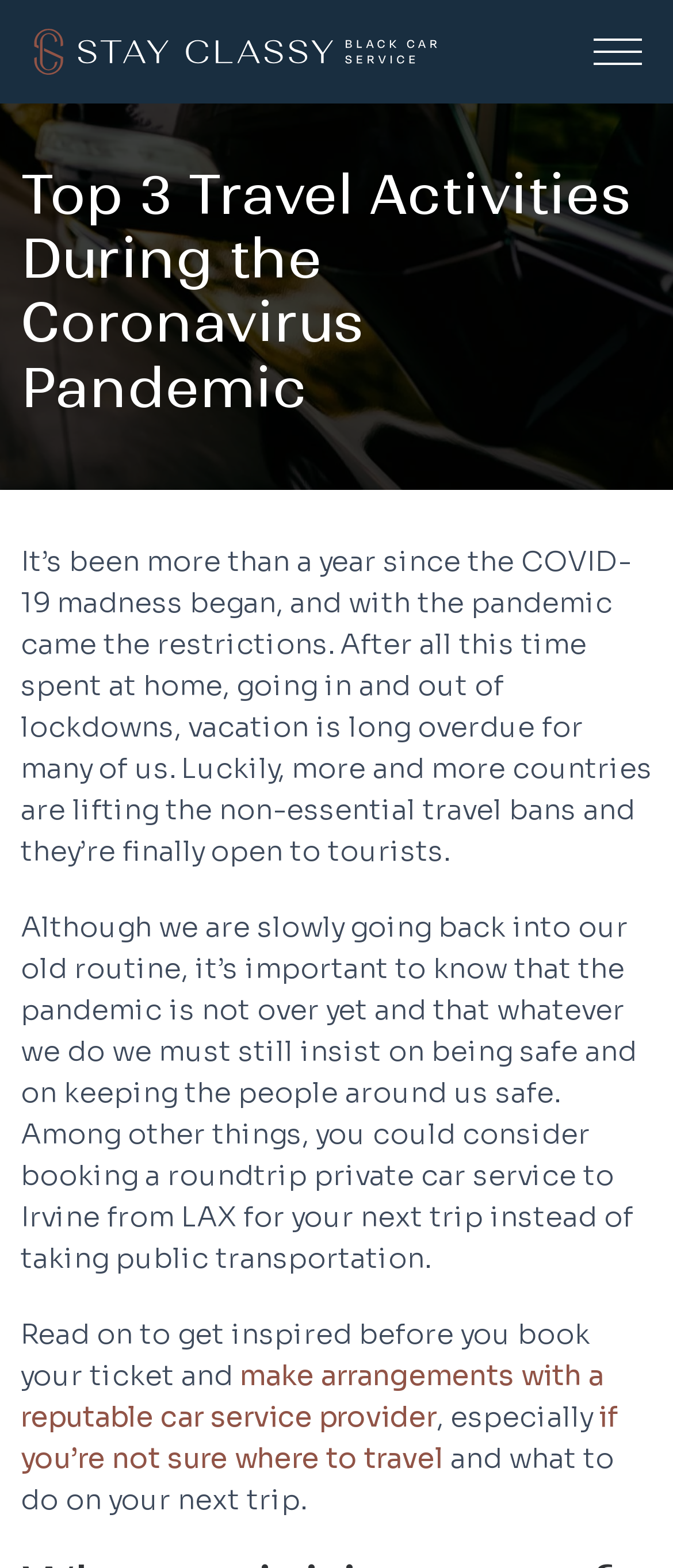Please respond to the question with a concise word or phrase:
What is the alternative to public transportation suggested in the article?

private car service